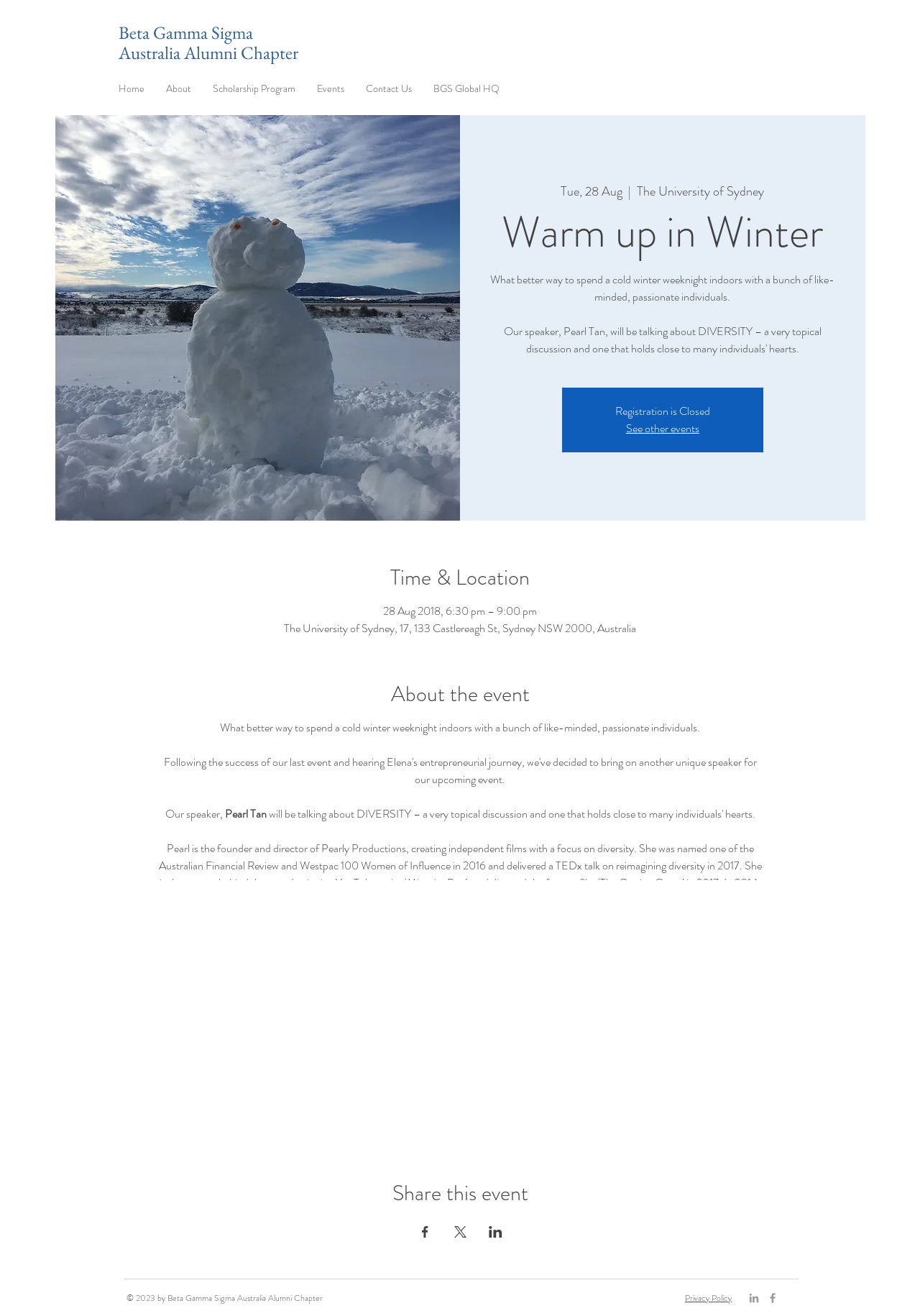Identify the bounding box coordinates of the HTML element based on this description: "BGS Global HQ".

[0.459, 0.054, 0.555, 0.081]